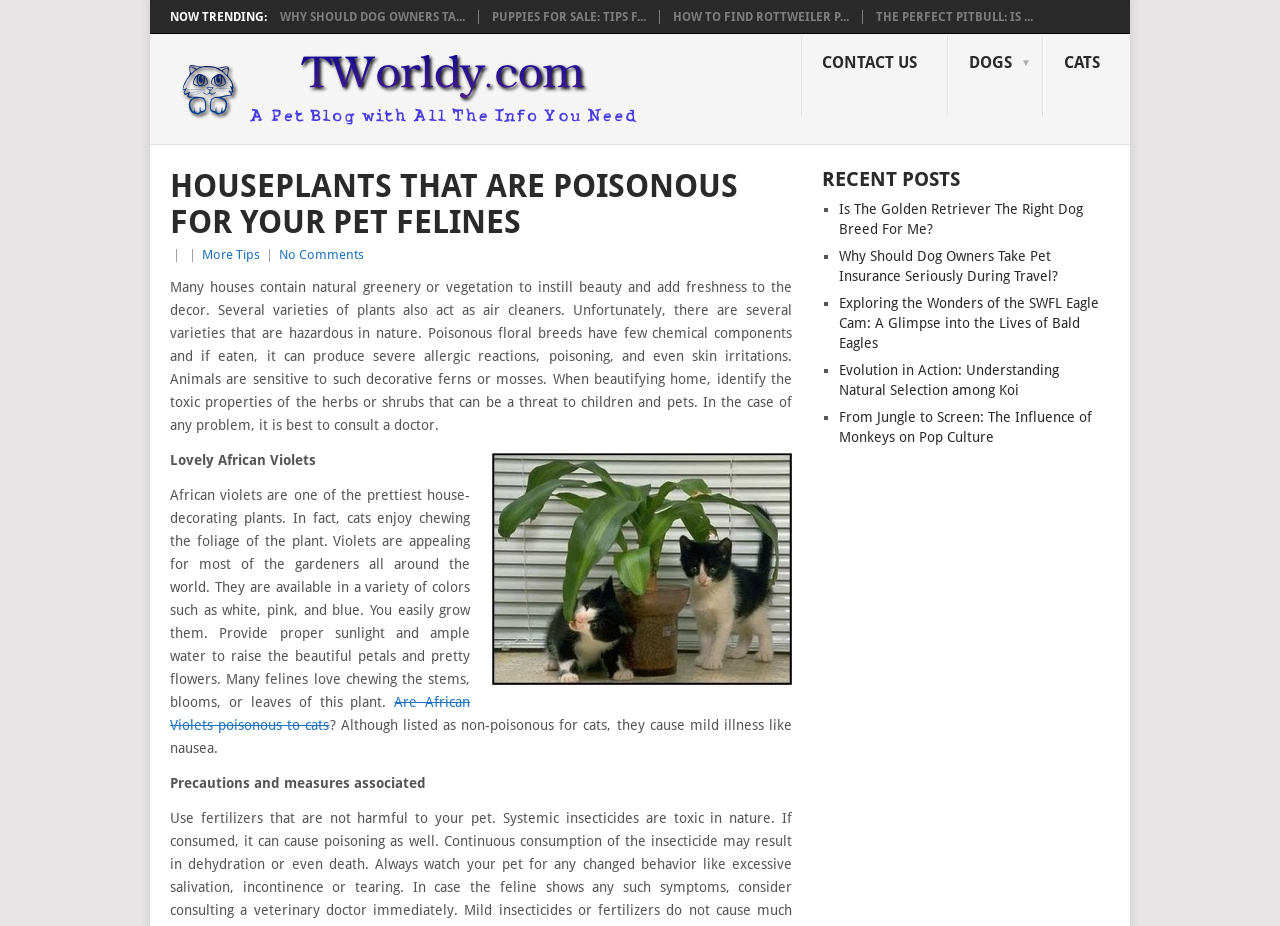Generate the text of the webpage's primary heading.

HOUSEPLANTS THAT ARE POISONOUS FOR YOUR PET FELINES